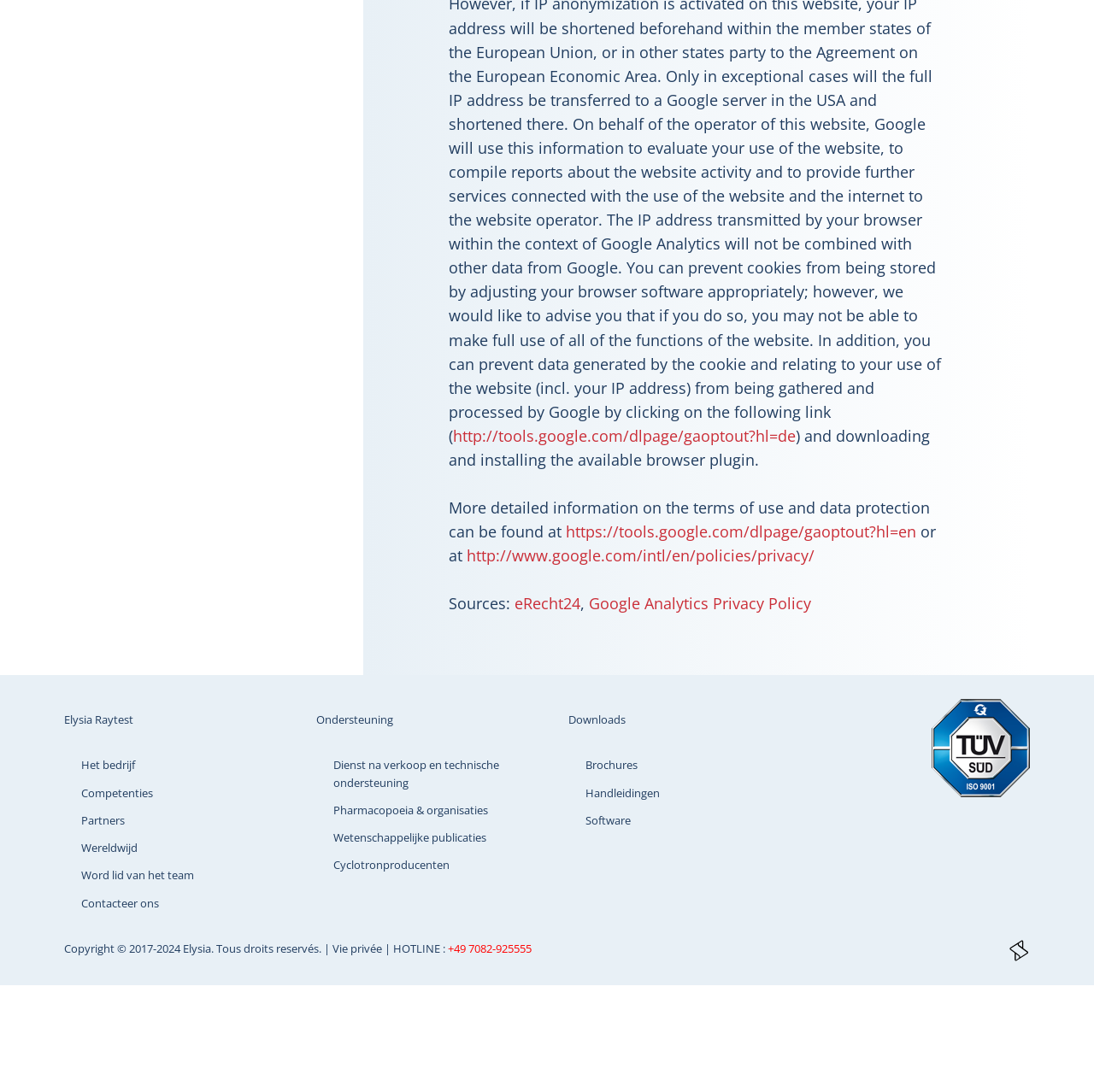Pinpoint the bounding box coordinates of the element to be clicked to execute the instruction: "Get in touch with Ftrip Vietnam".

None